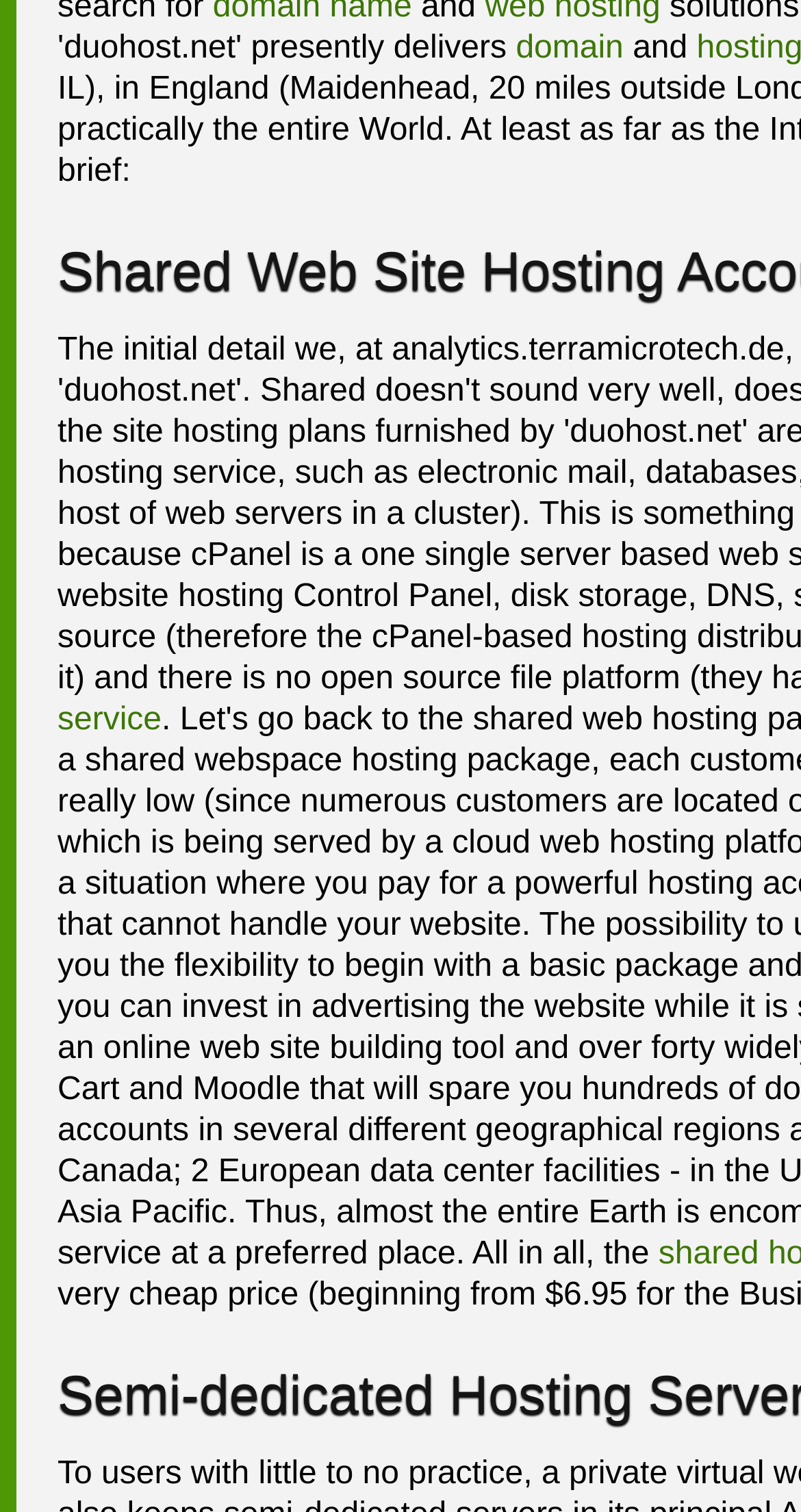Provide the bounding box coordinates for the UI element that is described as: "domain".

[0.644, 0.02, 0.778, 0.043]